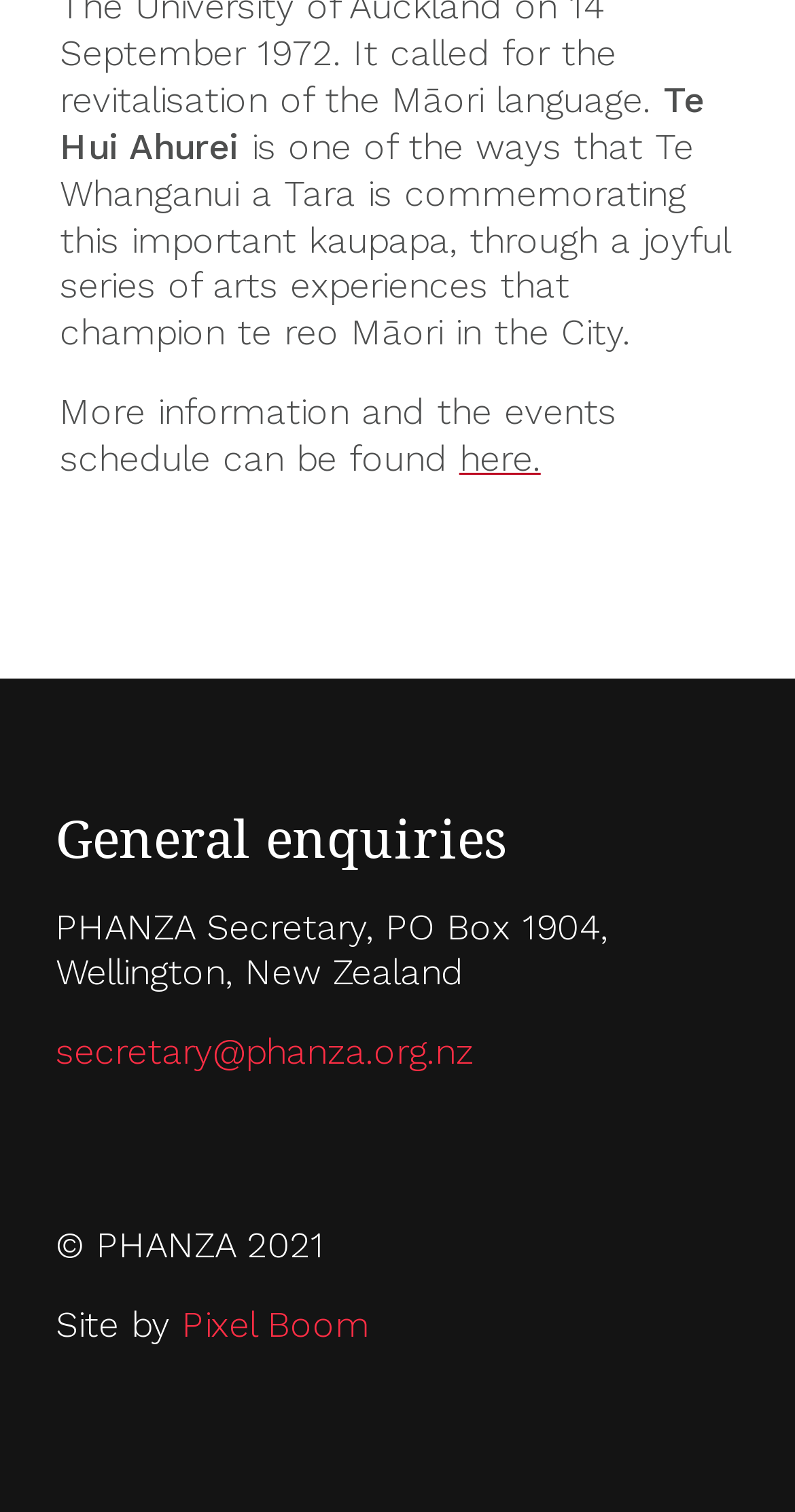Who designed the website?
Provide a concise answer using a single word or phrase based on the image.

Pixel Boom